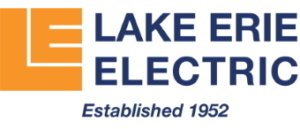Please provide a comprehensive response to the question based on the details in the image: What type of contractor is Lake Erie Electric?

The caption describes the logo as reflecting the company's identity as an electrical contractor, emphasizing professionalism and reliability in its services. This indicates that Lake Erie Electric is an electrical contractor.